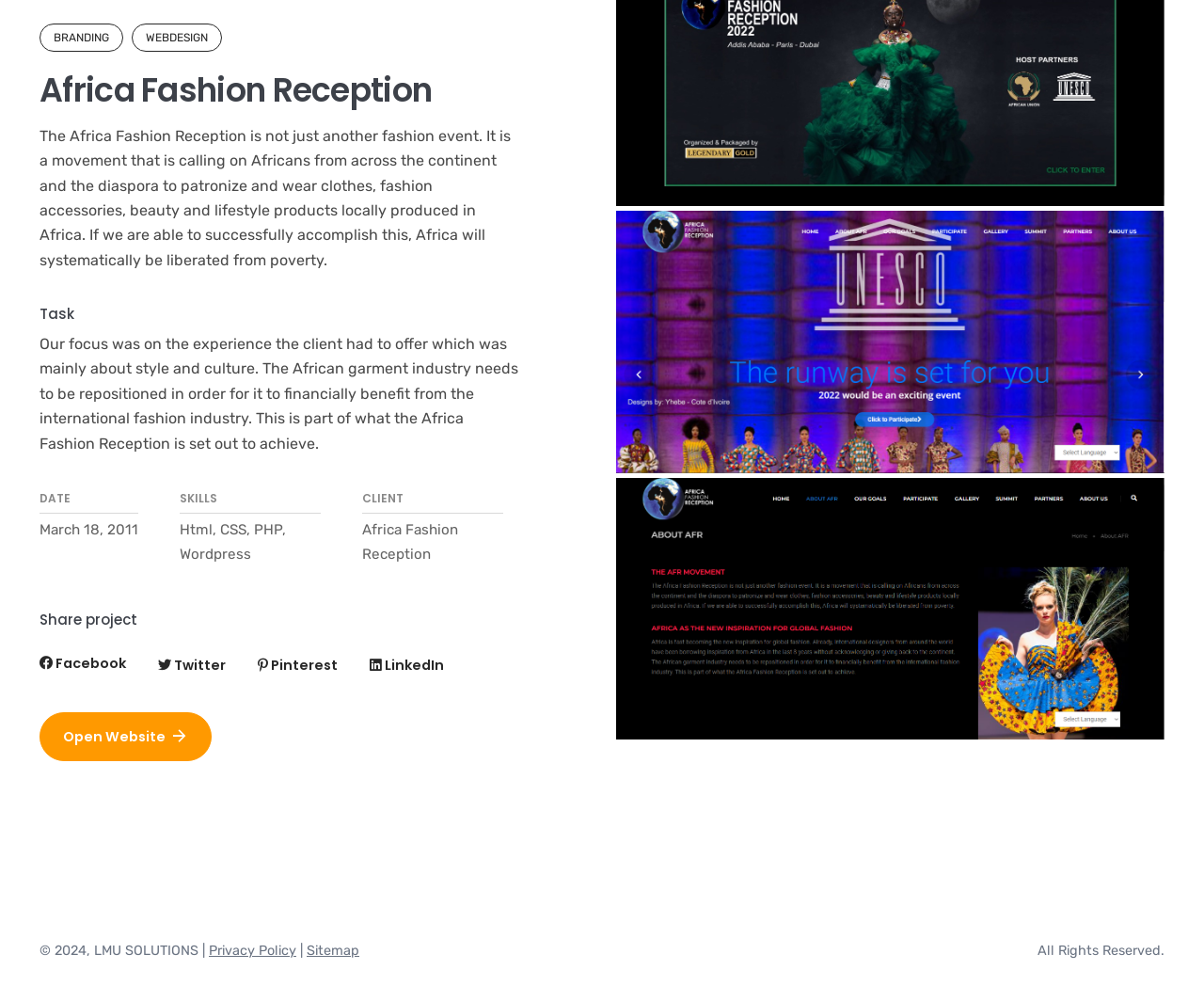Extract the bounding box coordinates for the described element: "Privacy Policy". The coordinates should be represented as four float numbers between 0 and 1: [left, top, right, bottom].

[0.173, 0.956, 0.246, 0.972]